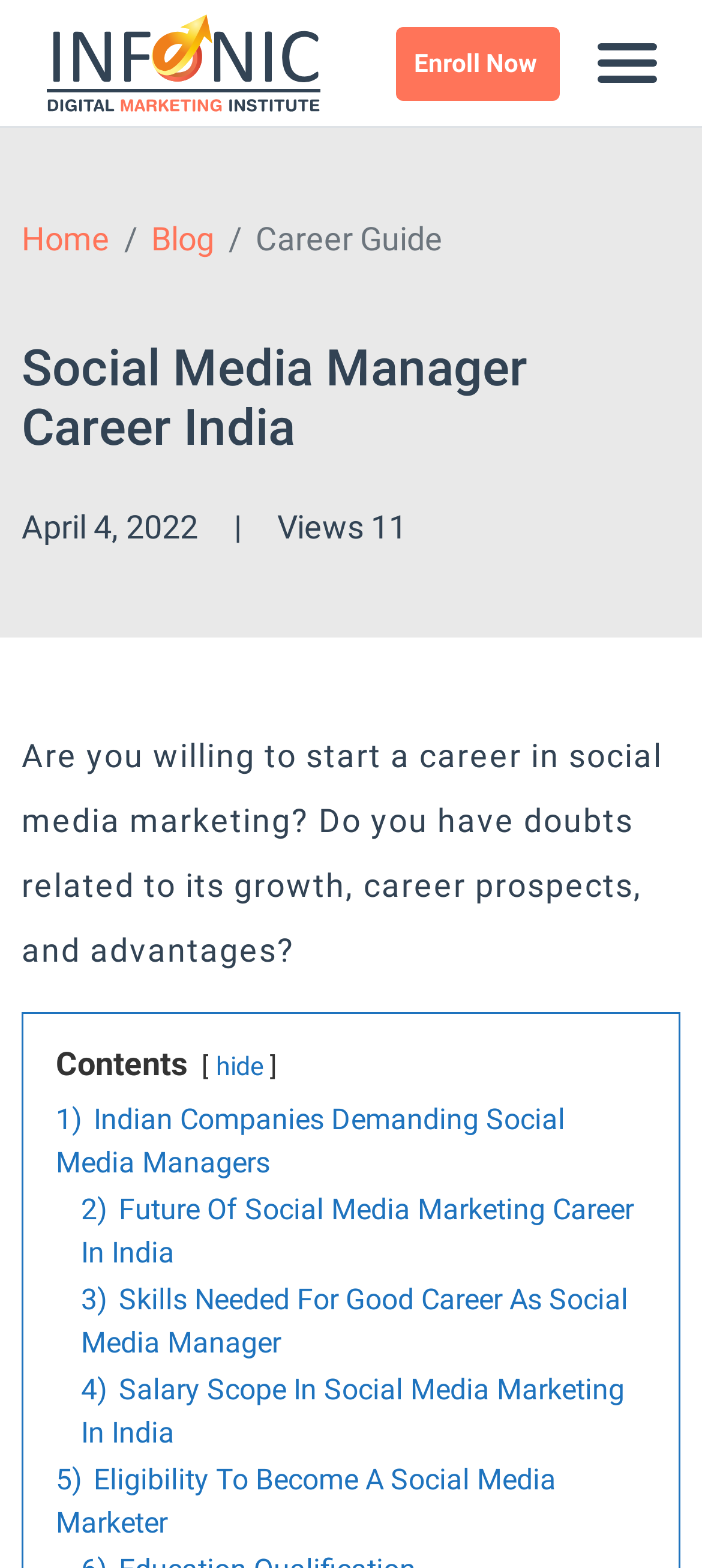What is the first point in the contents section?
Answer briefly with a single word or phrase based on the image.

Indian Companies Demanding Social Media Managers